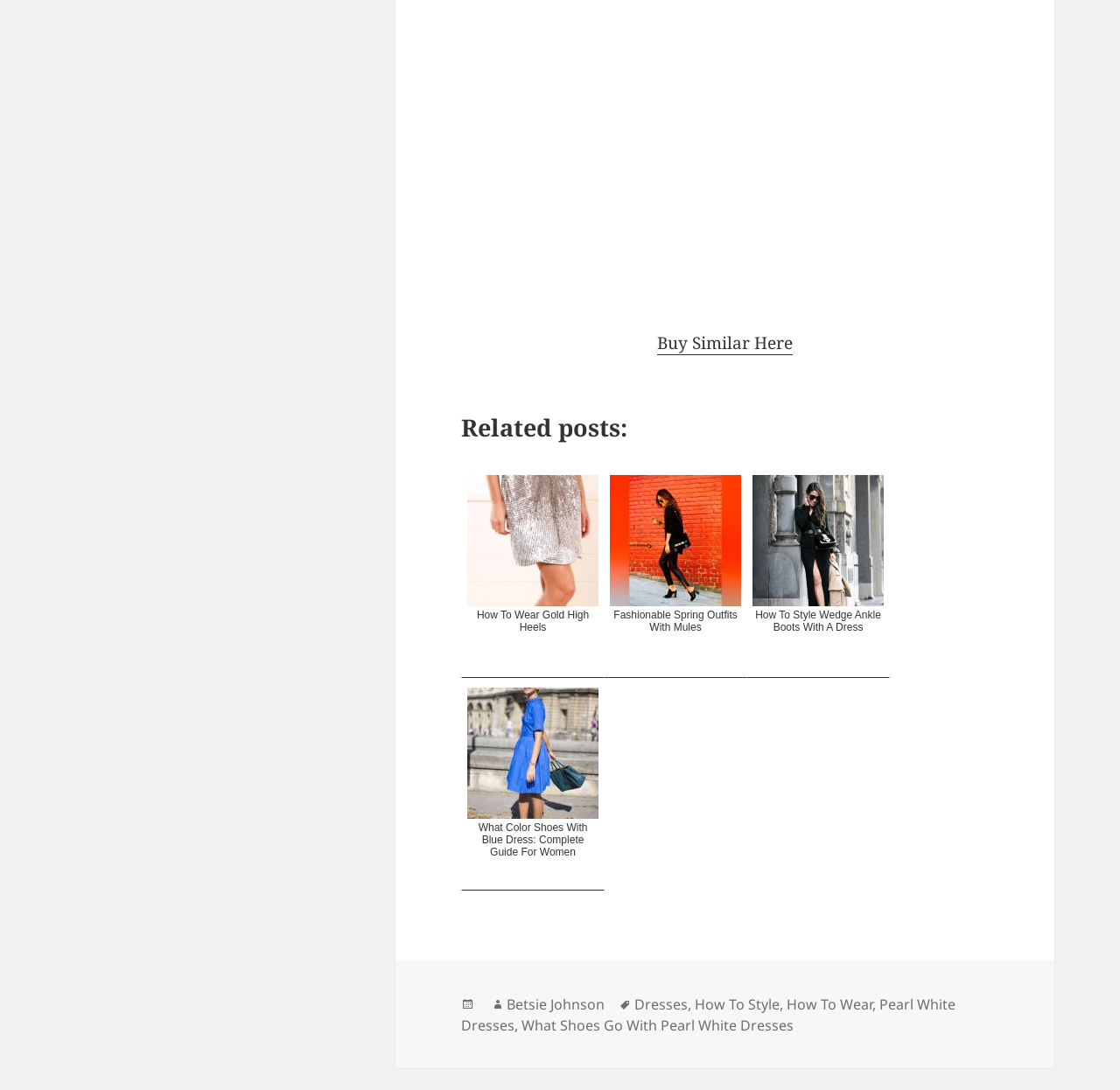Reply to the question with a brief word or phrase: What is the category of the related posts?

Fashion